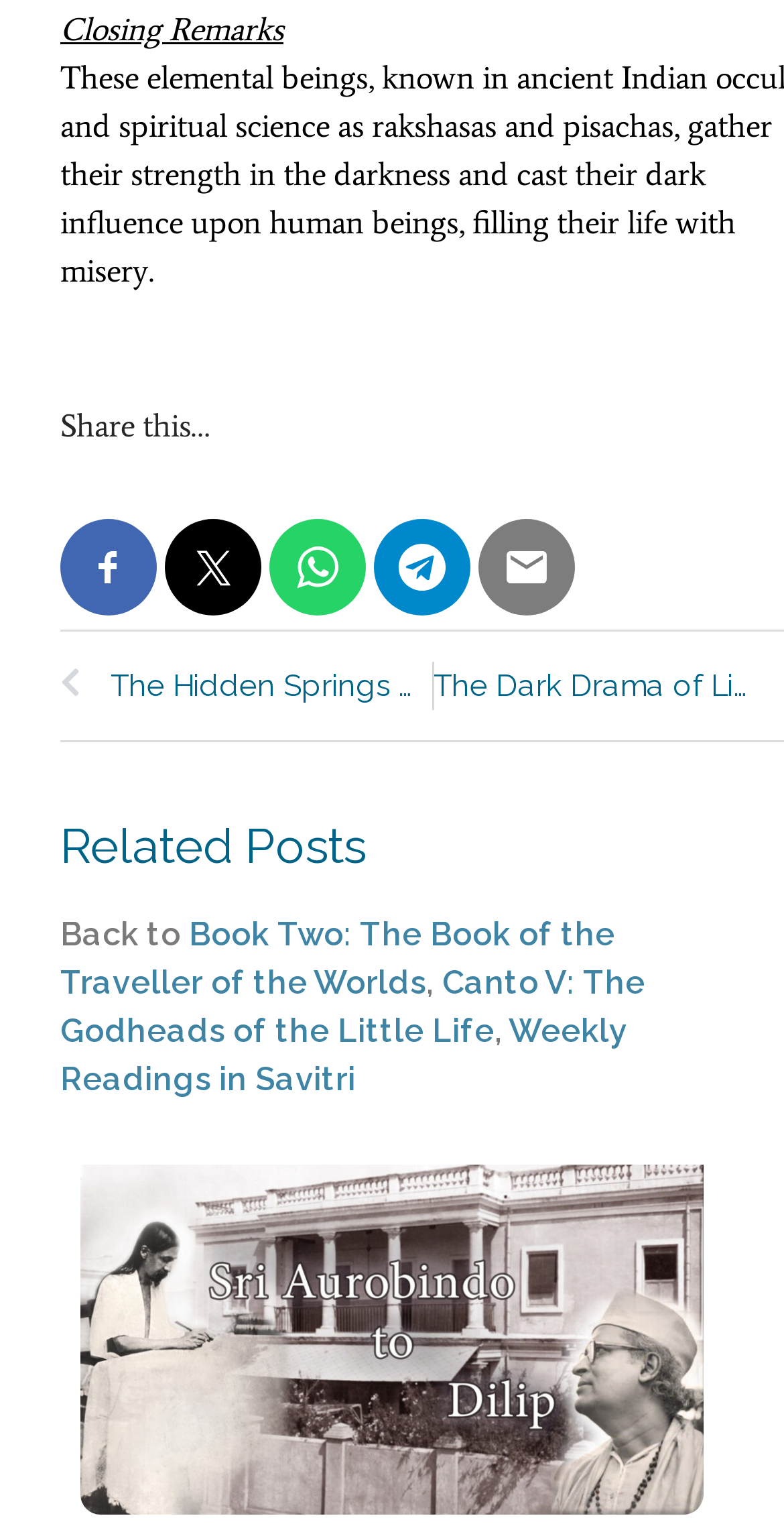Show me the bounding box coordinates of the clickable region to achieve the task as per the instruction: "Click on the 'Prev The Hidden Springs of Life, pp. 160-162' link".

[0.077, 0.434, 0.55, 0.466]